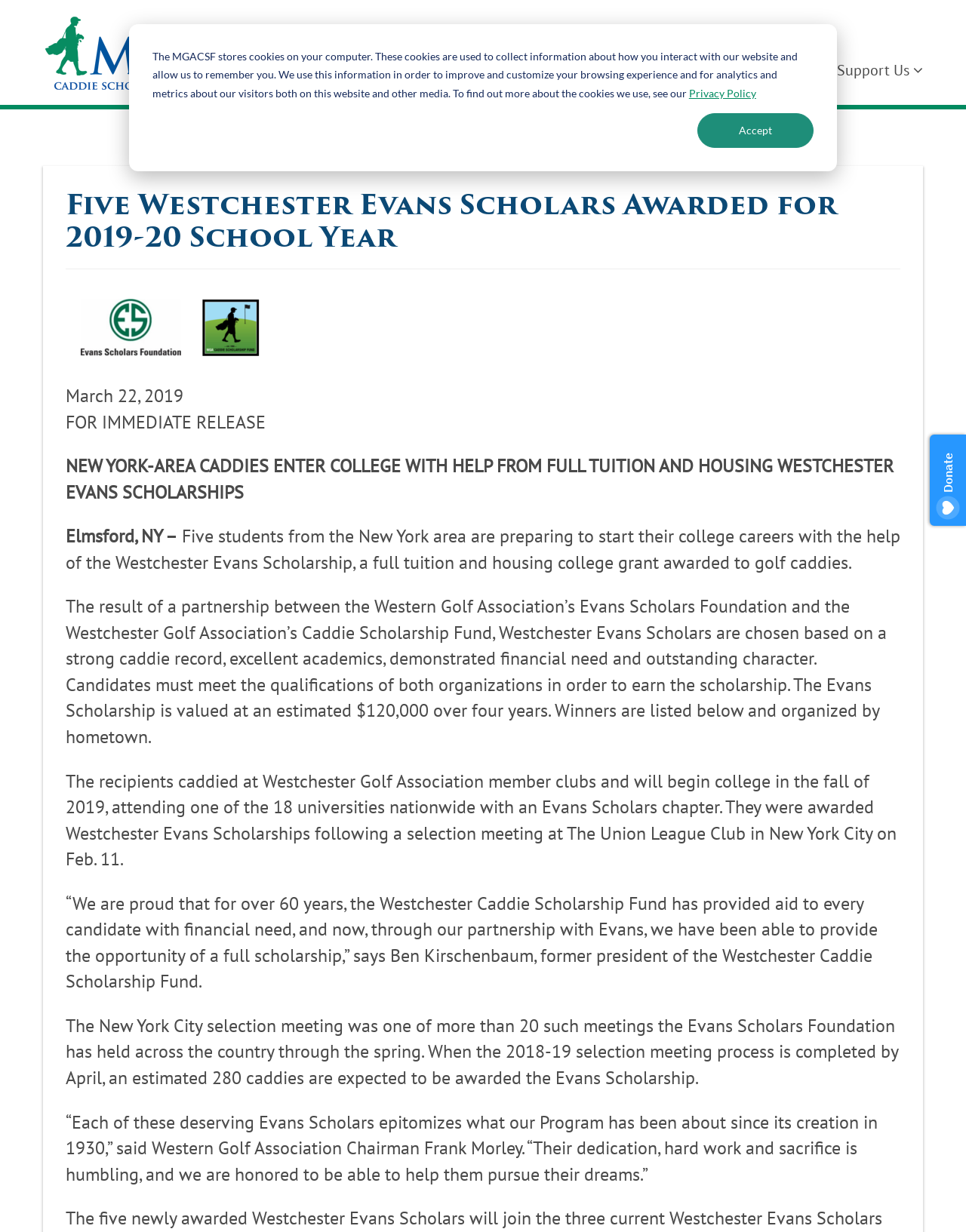Kindly determine the bounding box coordinates of the area that needs to be clicked to fulfill this instruction: "Click the 'News' link".

[0.809, 0.042, 0.845, 0.072]